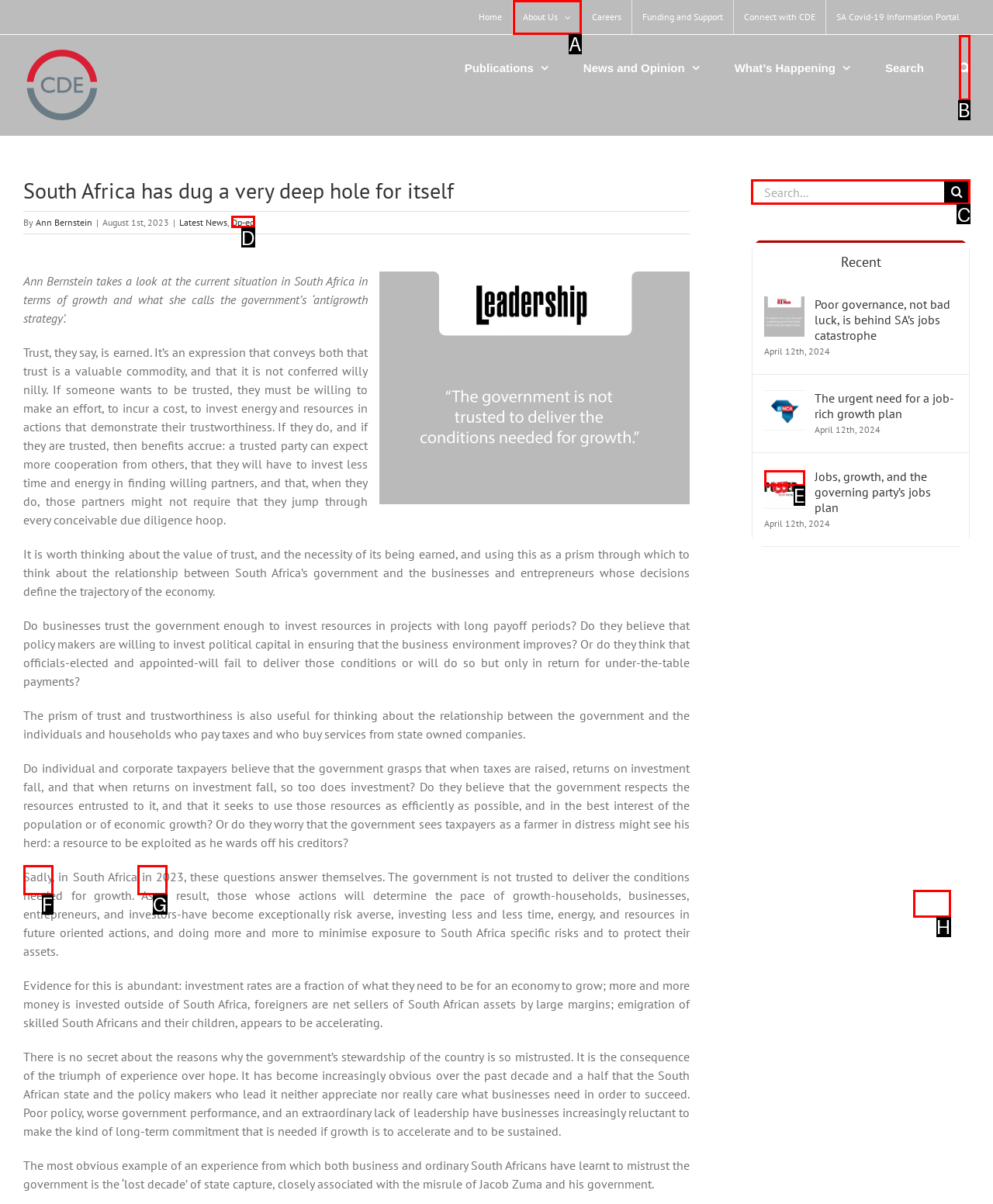Identify the correct choice to execute this task: Search for something
Respond with the letter corresponding to the right option from the available choices.

C